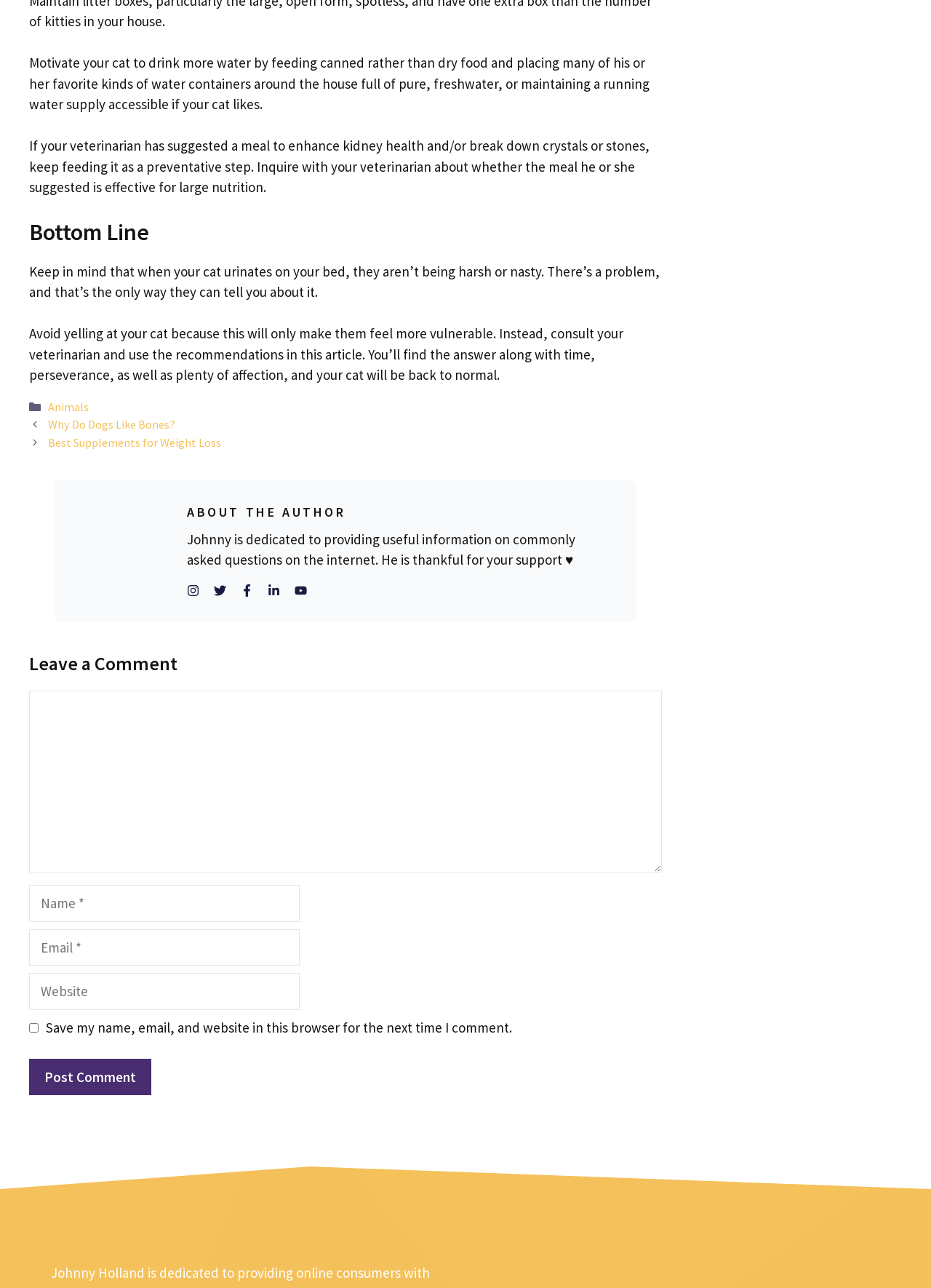Please respond in a single word or phrase: 
How many links are there in the footer section?

5